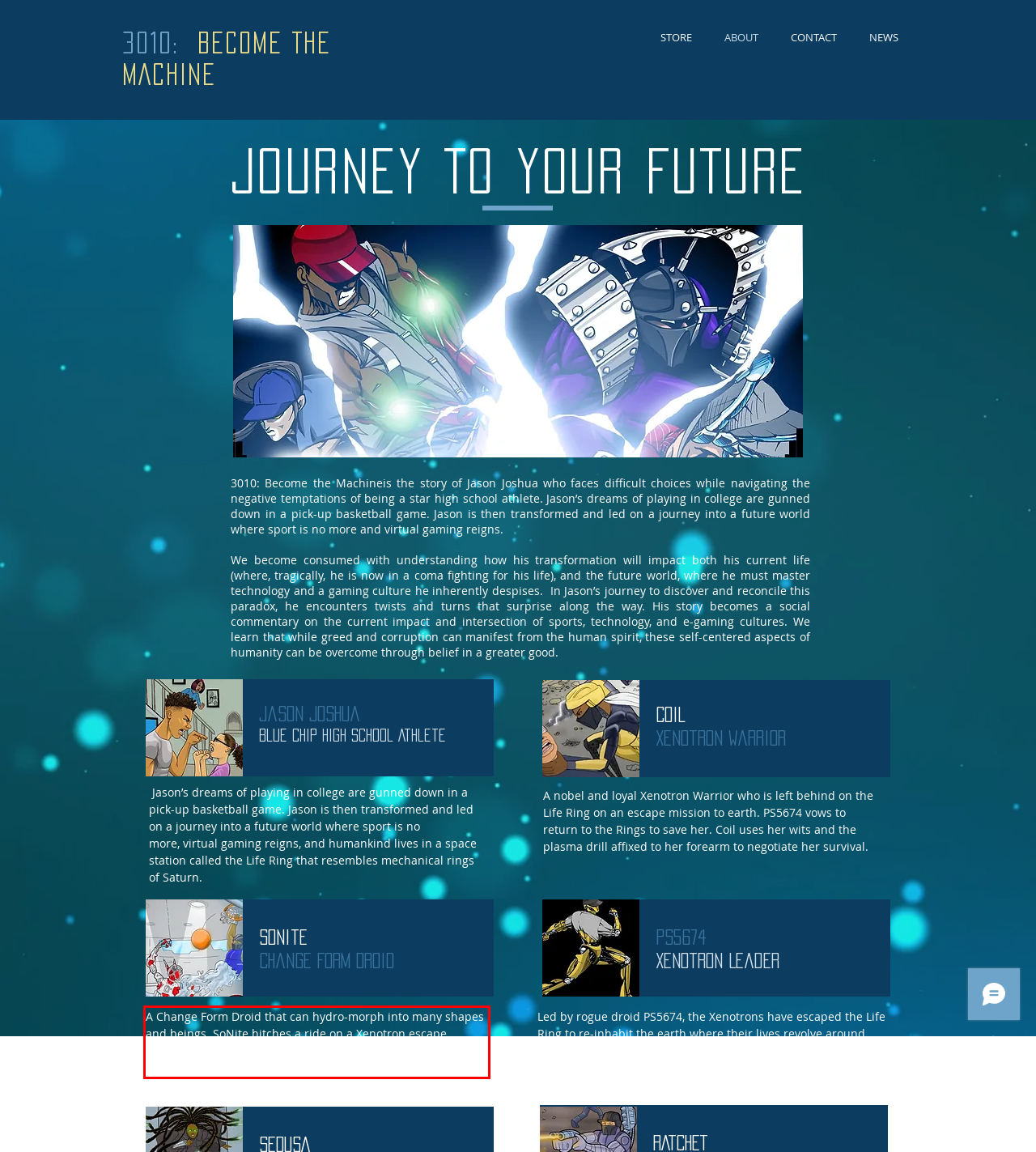Please examine the webpage screenshot and extract the text within the red bounding box using OCR.

A Change Form Droid that can hydro-morph into many shapes and beings. SoNite hitches a ride on a Xenotron escape mission to earth and soon regrets his choice to leave the Life Ring. He is determined at any cost to return to the Rings.